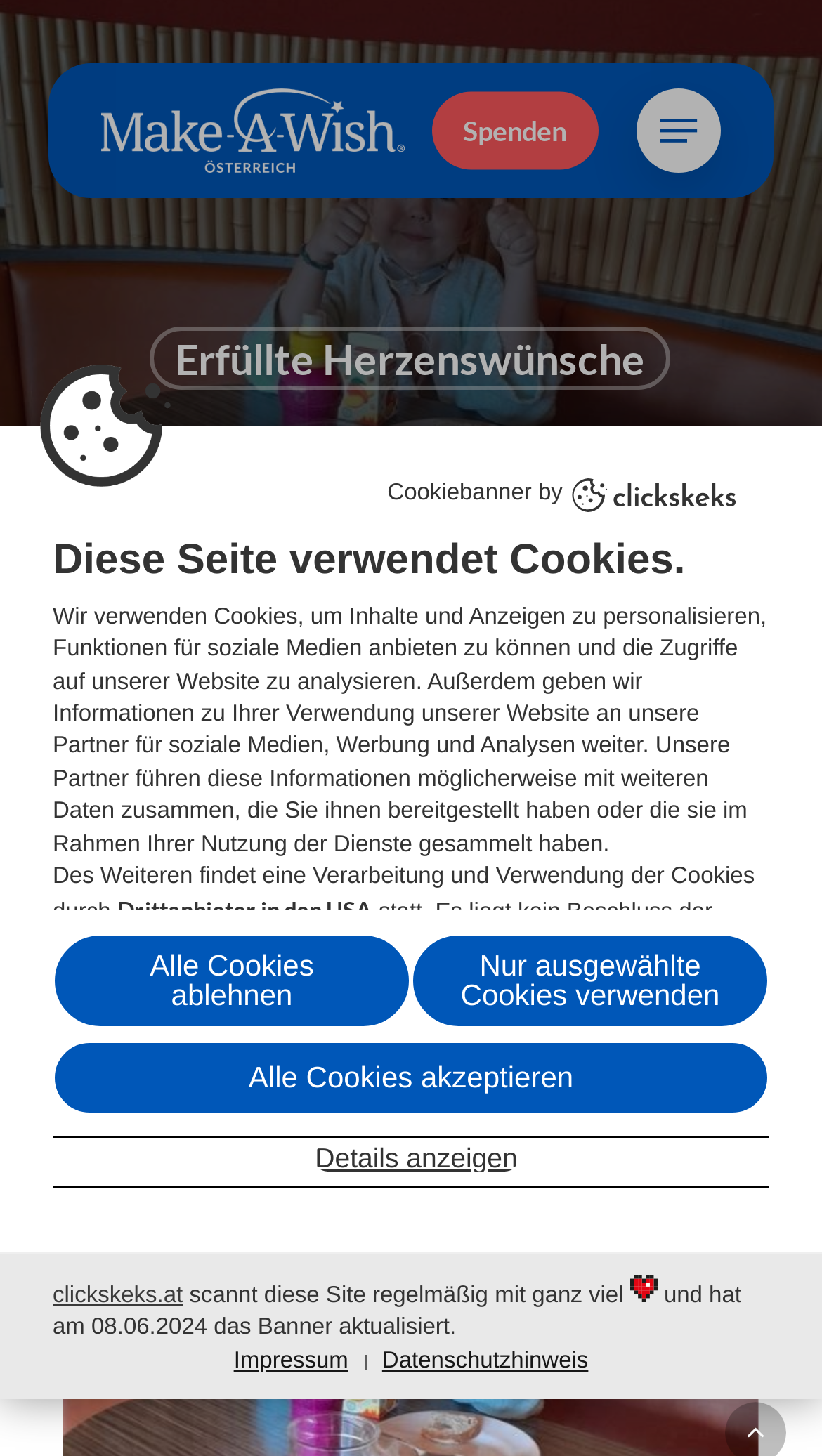Could you locate the bounding box coordinates for the section that should be clicked to accomplish this task: "Click on the Navigation Menu button".

[0.773, 0.075, 0.876, 0.104]